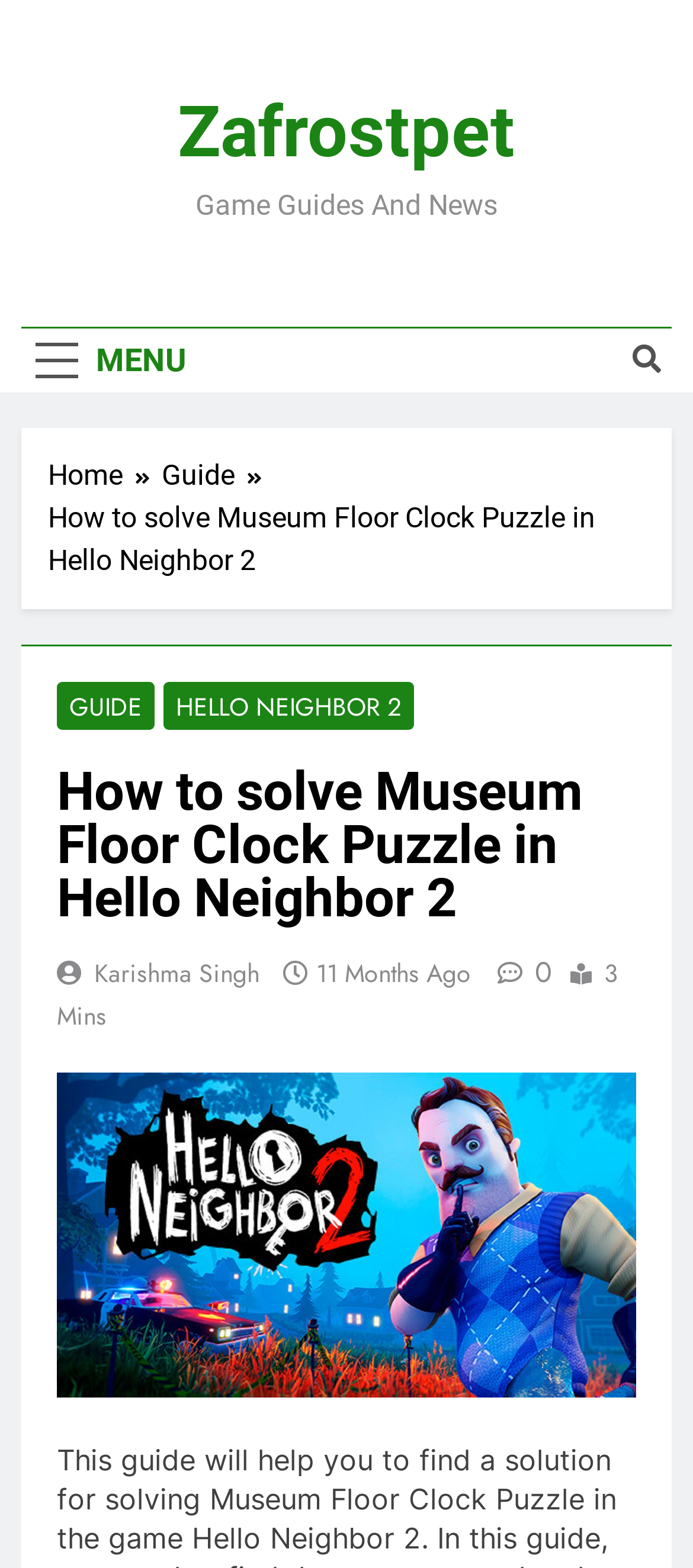What is the category of the guide?
Make sure to answer the question with a detailed and comprehensive explanation.

The category of the guide can be determined by looking at the top navigation bar, where it says 'Game Guides And News'. This suggests that the guide is related to game guides.